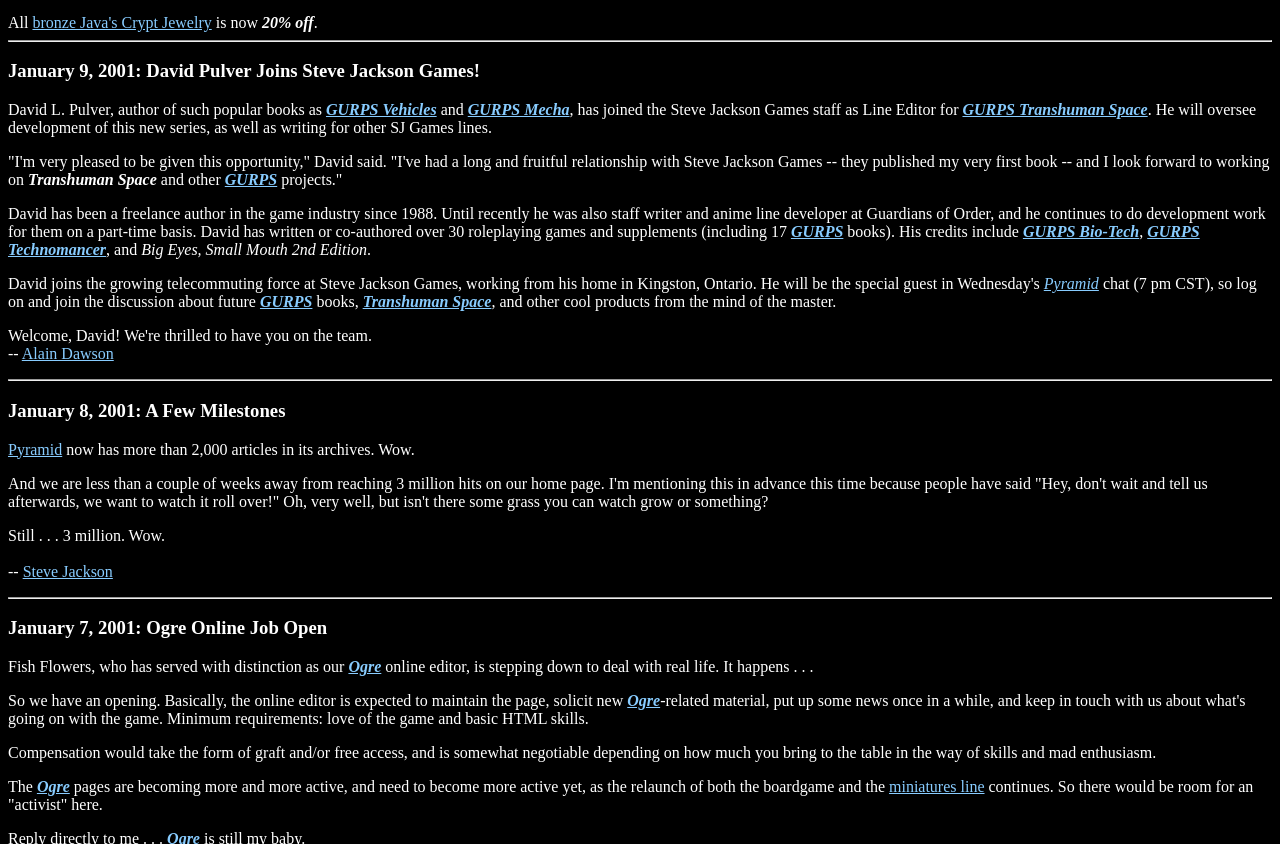With reference to the screenshot, provide a detailed response to the question below:
Who is the author of Big Eyes, Small Mouth 2nd Edition?

The answer can be found in the paragraph that lists David Pulver's credits, which includes Big Eyes, Small Mouth 2nd Edition among other games.